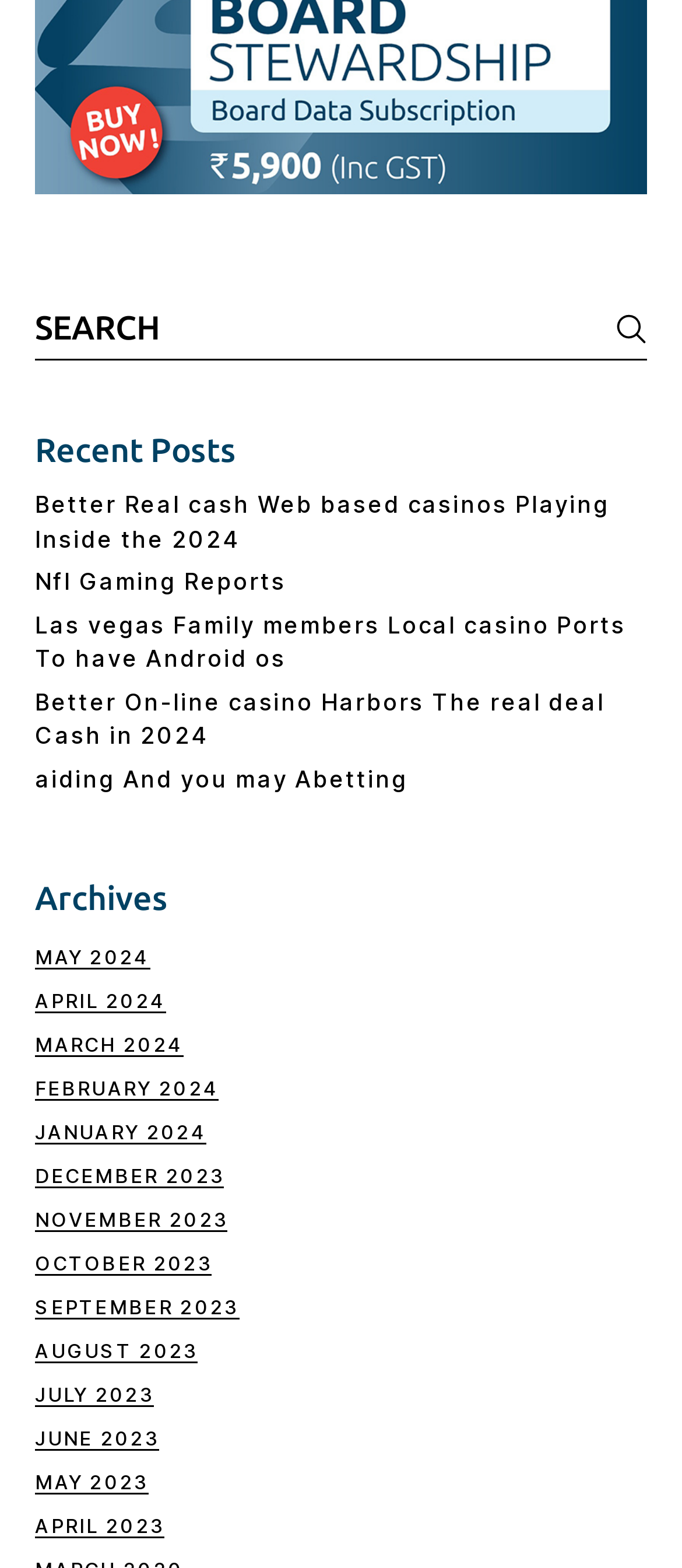Please provide a detailed answer to the question below by examining the image:
How many headings are there on the page?

I looked at the page structure and found that there are two headings: 'Recent Posts' and 'Archives'. These headings separate the page into two main sections.